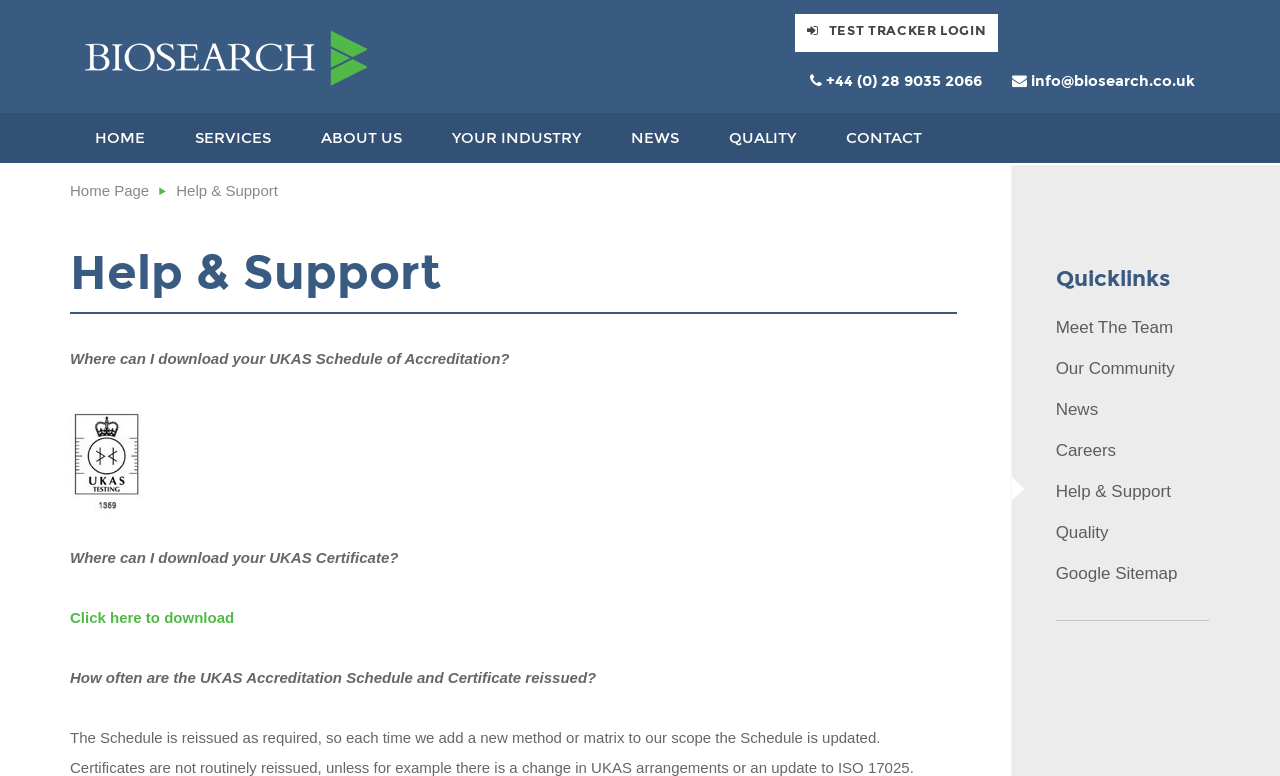Mark the bounding box of the element that matches the following description: "parent_node: TEST TRACKER LOGIN".

[0.066, 0.04, 0.287, 0.111]